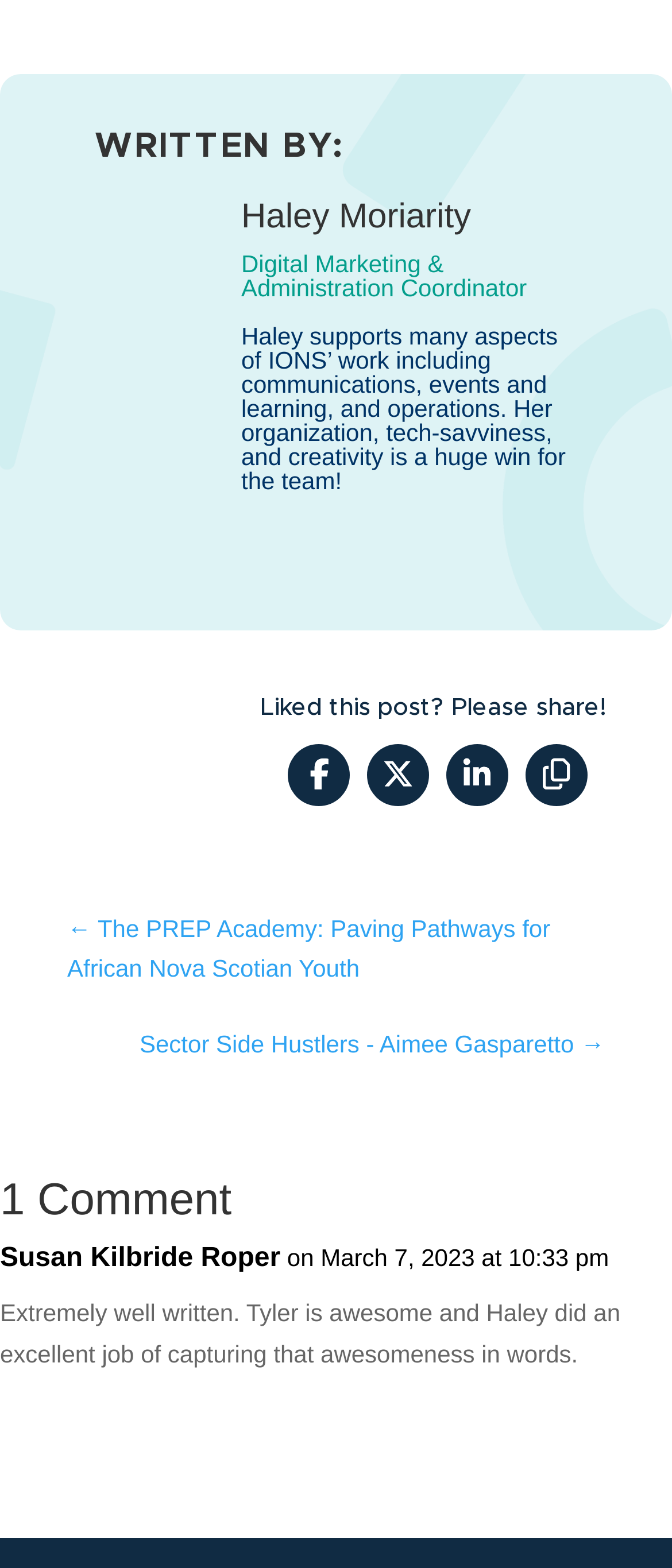Who is the author of this post?
Please use the image to deliver a detailed and complete answer.

The author of this post is Haley Moriarity, which is mentioned in the heading 'Haley Moriarity' and also described as 'Digital Marketing & Administration Coordinator' in the StaticText element.